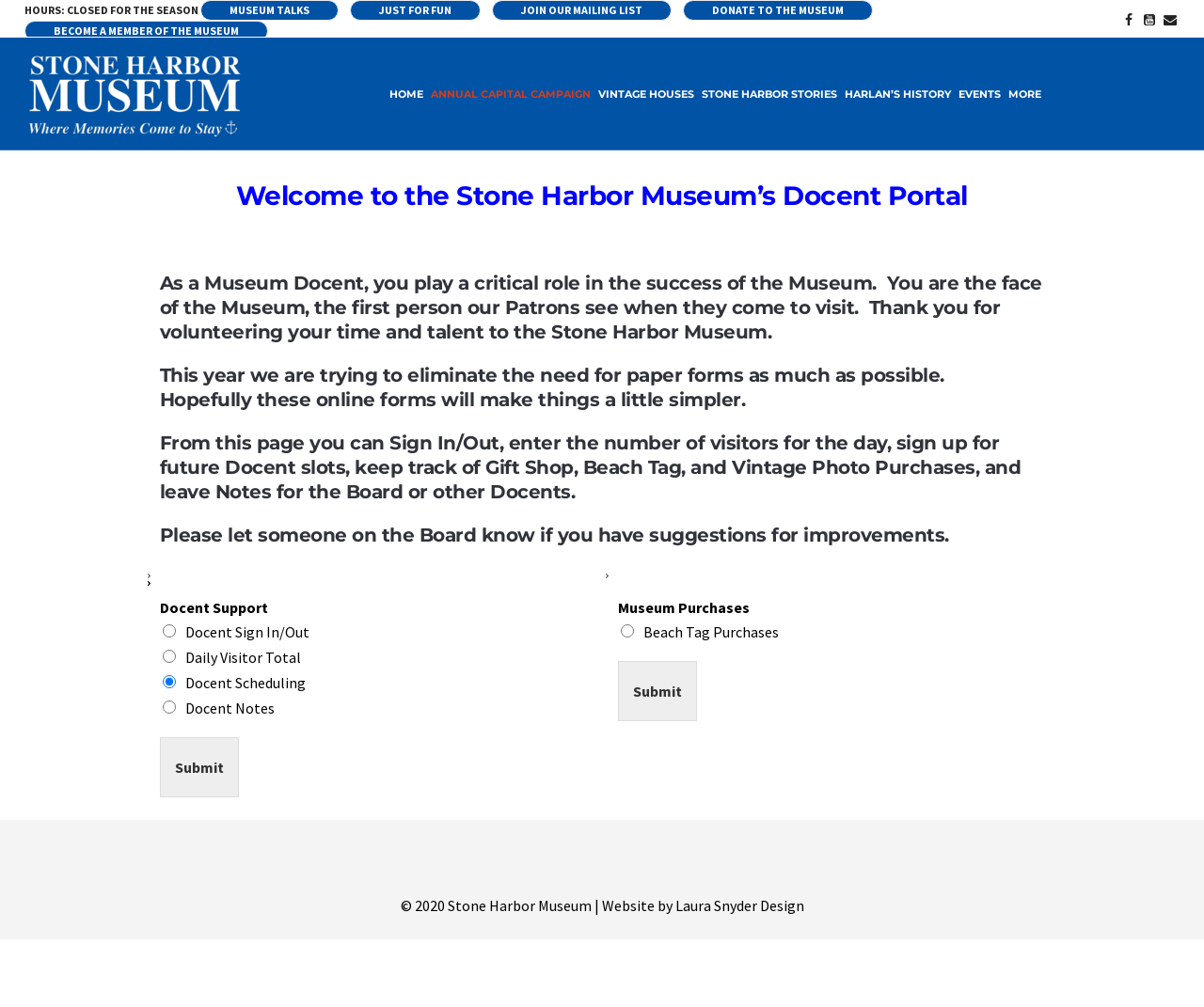What is the role of a Museum Docent?
Could you answer the question in a detailed manner, providing as much information as possible?

I found the answer by reading the heading element that says 'As a Museum Docent, you play a critical role in the success of the Museum. You are the face of the Museum, the first person our Patrons see when they come to visit.' This indicates that a Museum Docent is the face of the Museum.